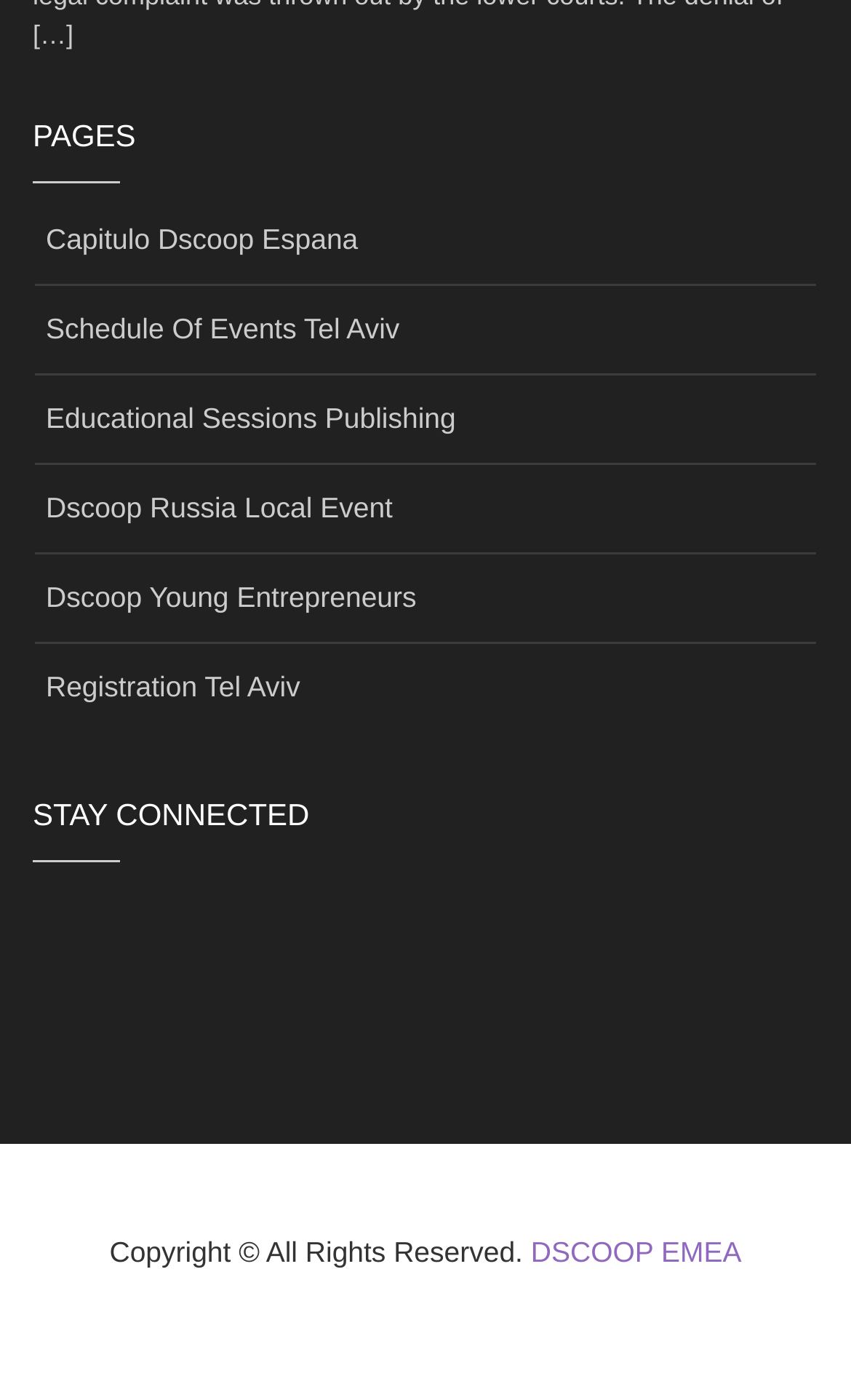Determine the bounding box coordinates of the UI element that matches the following description: "Schedule Of Events Tel Aviv". The coordinates should be four float numbers between 0 and 1 in the format [left, top, right, bottom].

[0.041, 0.204, 0.495, 0.267]